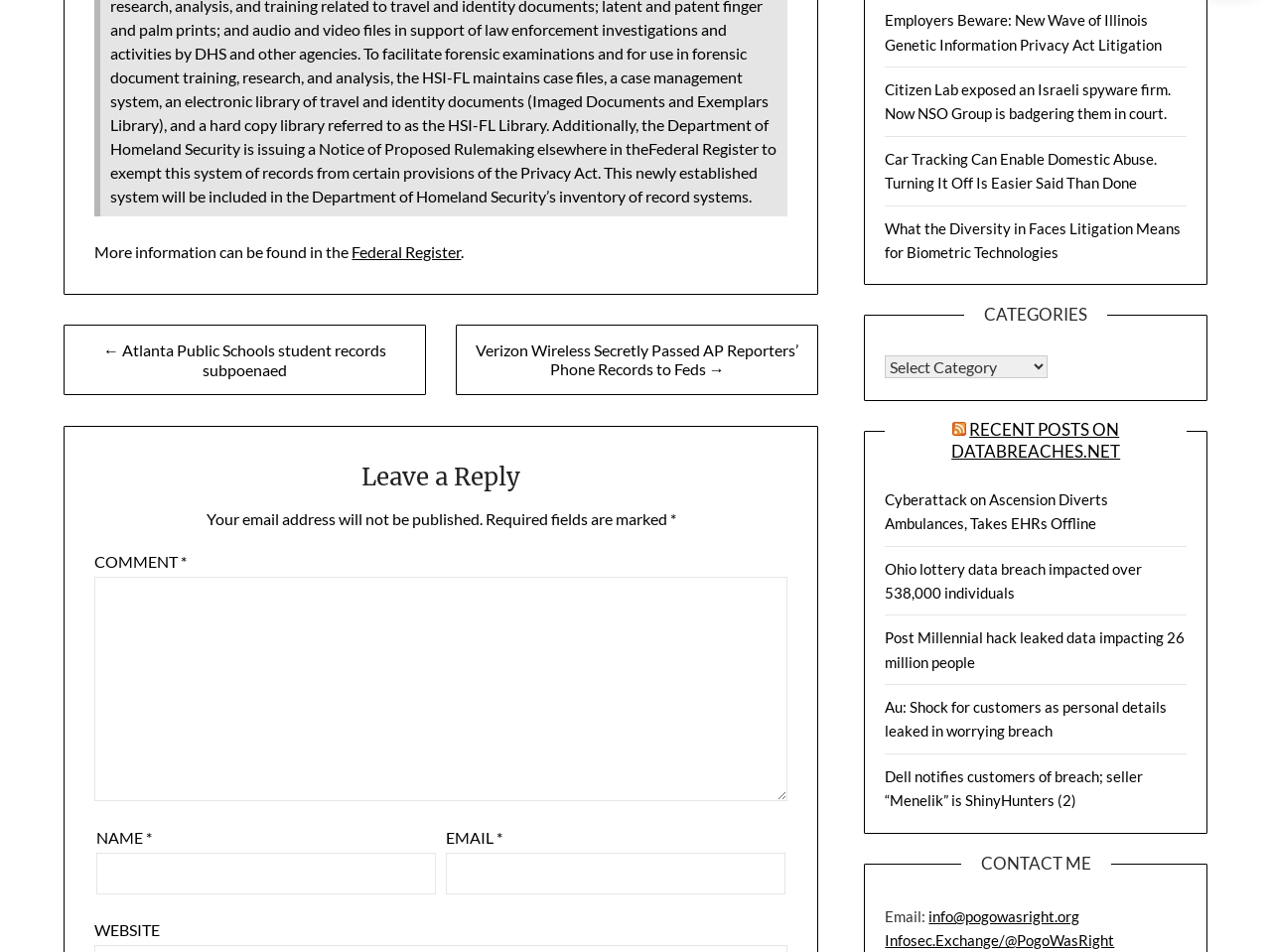Could you specify the bounding box coordinates for the clickable section to complete the following instruction: "Contact via email"?

[0.731, 0.953, 0.85, 0.971]